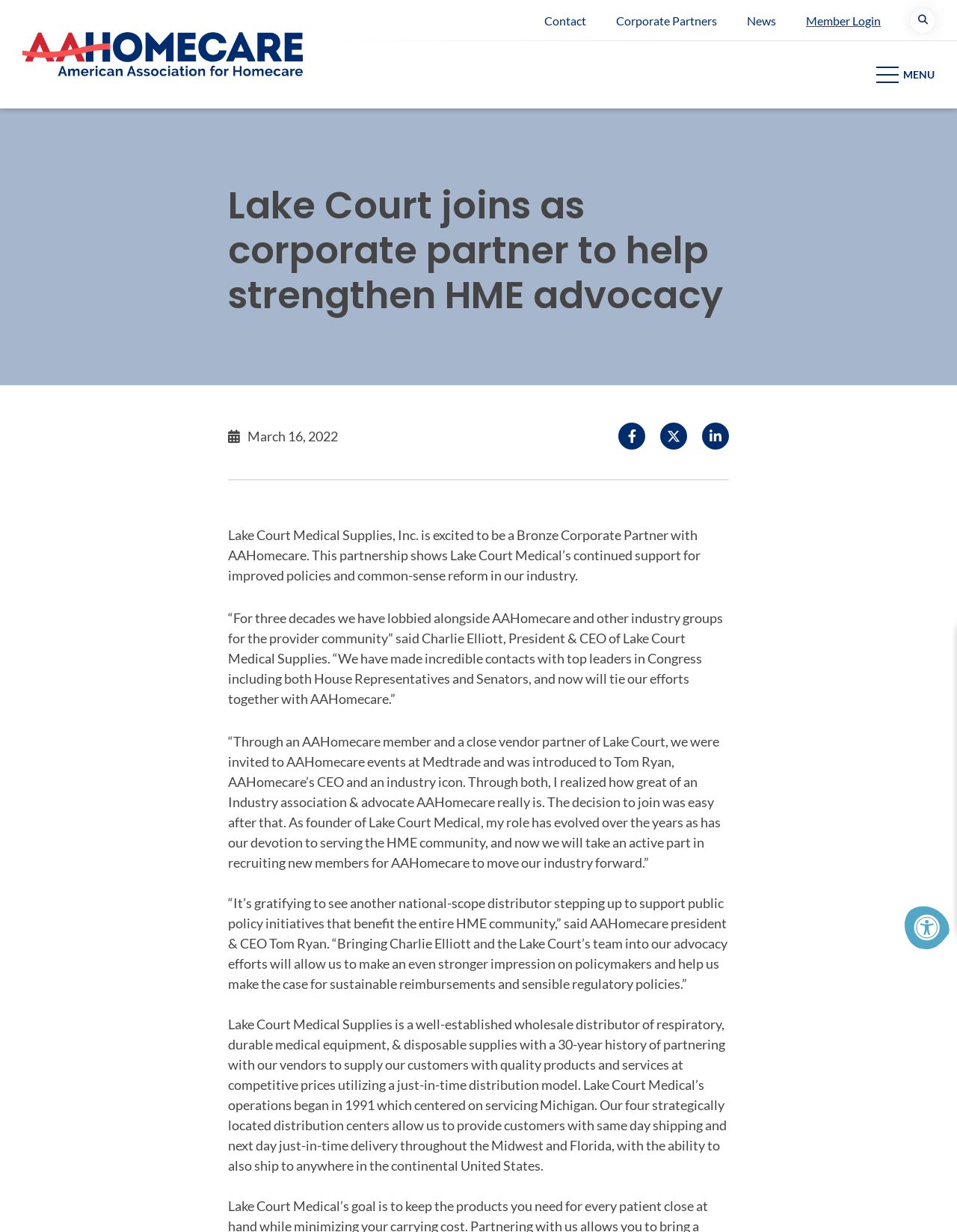What is the date mentioned in the article?
Offer a detailed and full explanation in response to the question.

I found this answer by reading the text content of the webpage, specifically the date mentioned in the article, which is located near the top of the webpage.